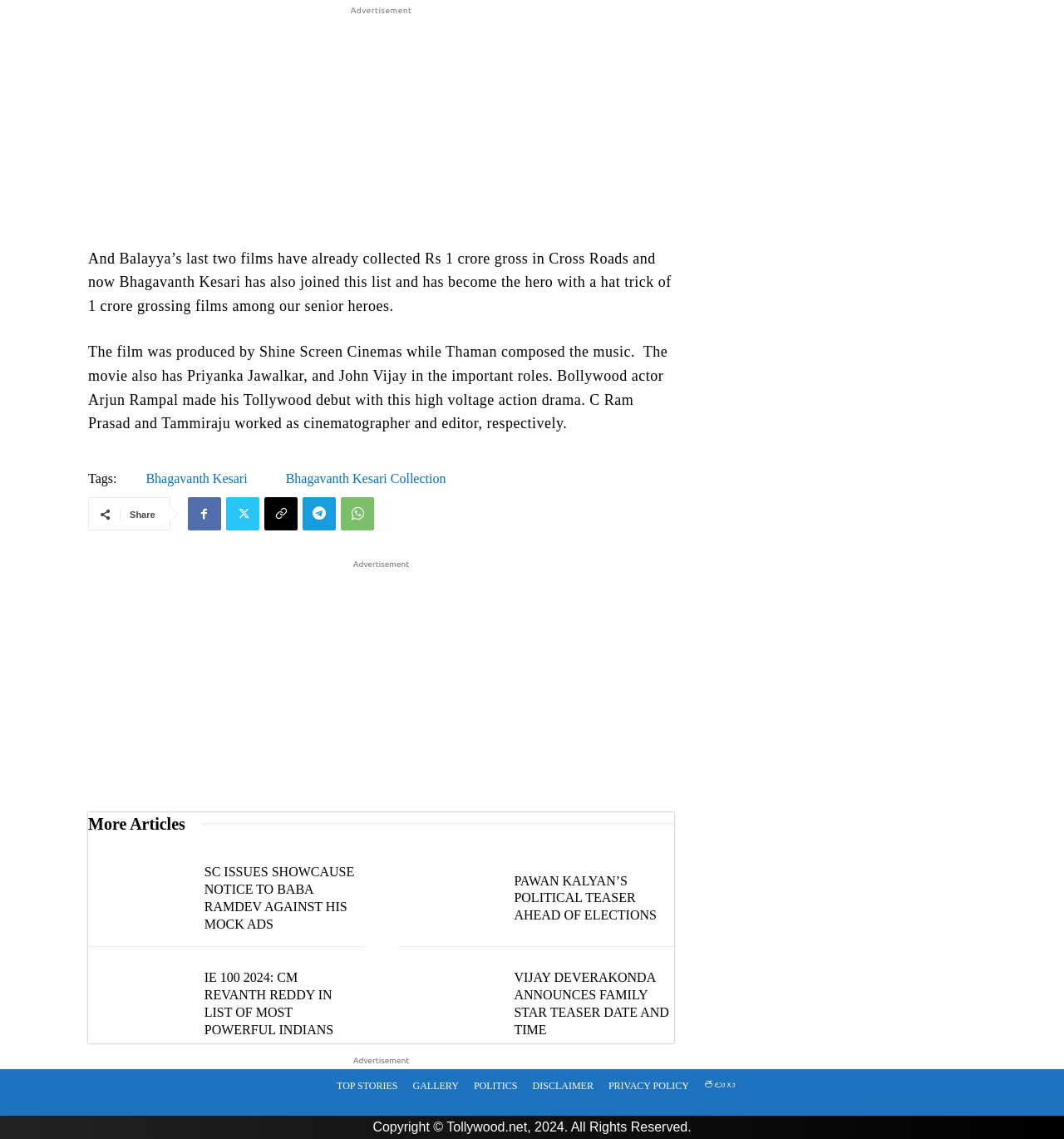Please locate the bounding box coordinates of the element that needs to be clicked to achieve the following instruction: "Click on the 'Bhagavanth Kesari' link". The coordinates should be four float numbers between 0 and 1, i.e., [left, top, right, bottom].

[0.121, 0.41, 0.248, 0.43]